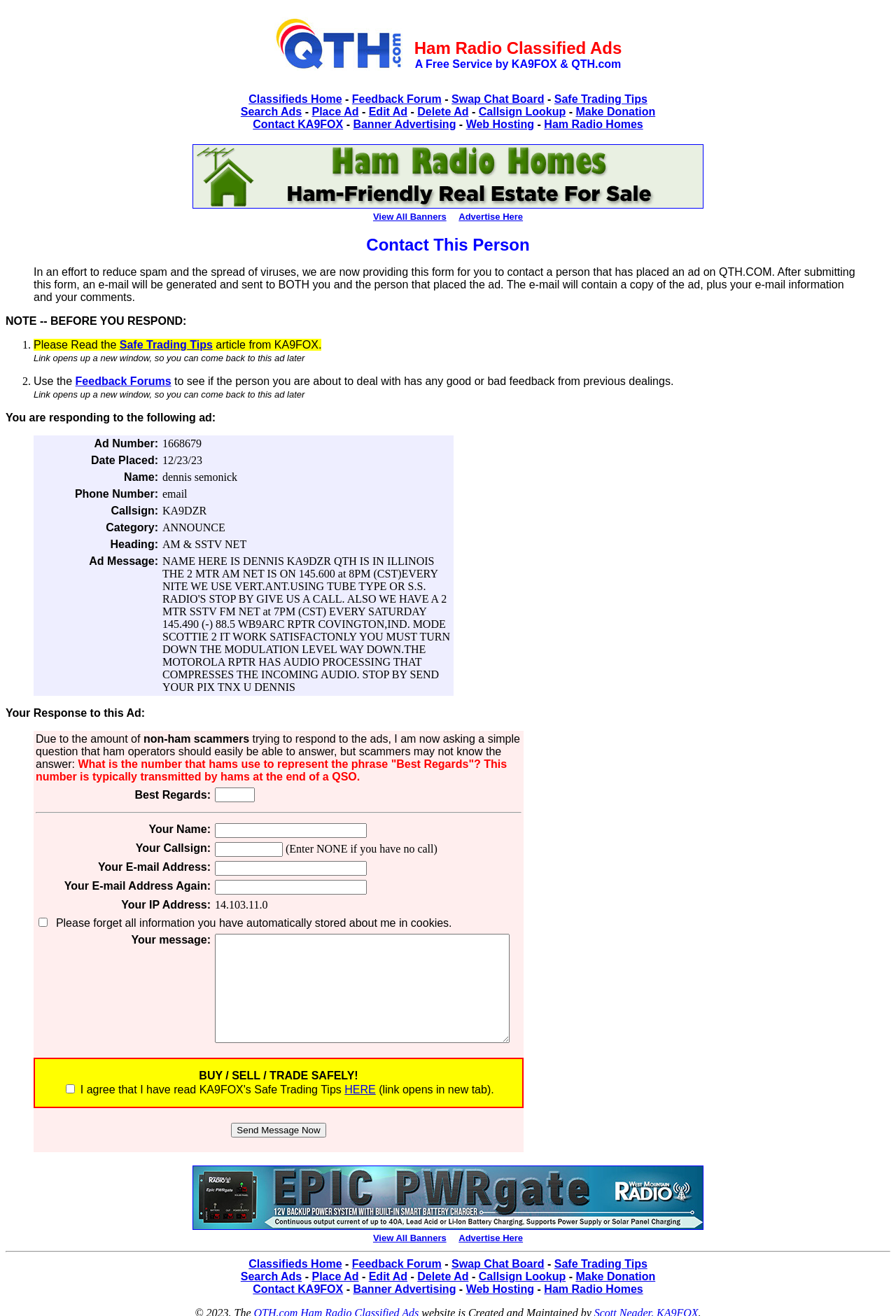Identify the bounding box for the UI element specified in this description: "Safe Trading Tips". The coordinates must be four float numbers between 0 and 1, formatted as [left, top, right, bottom].

[0.619, 0.956, 0.723, 0.965]